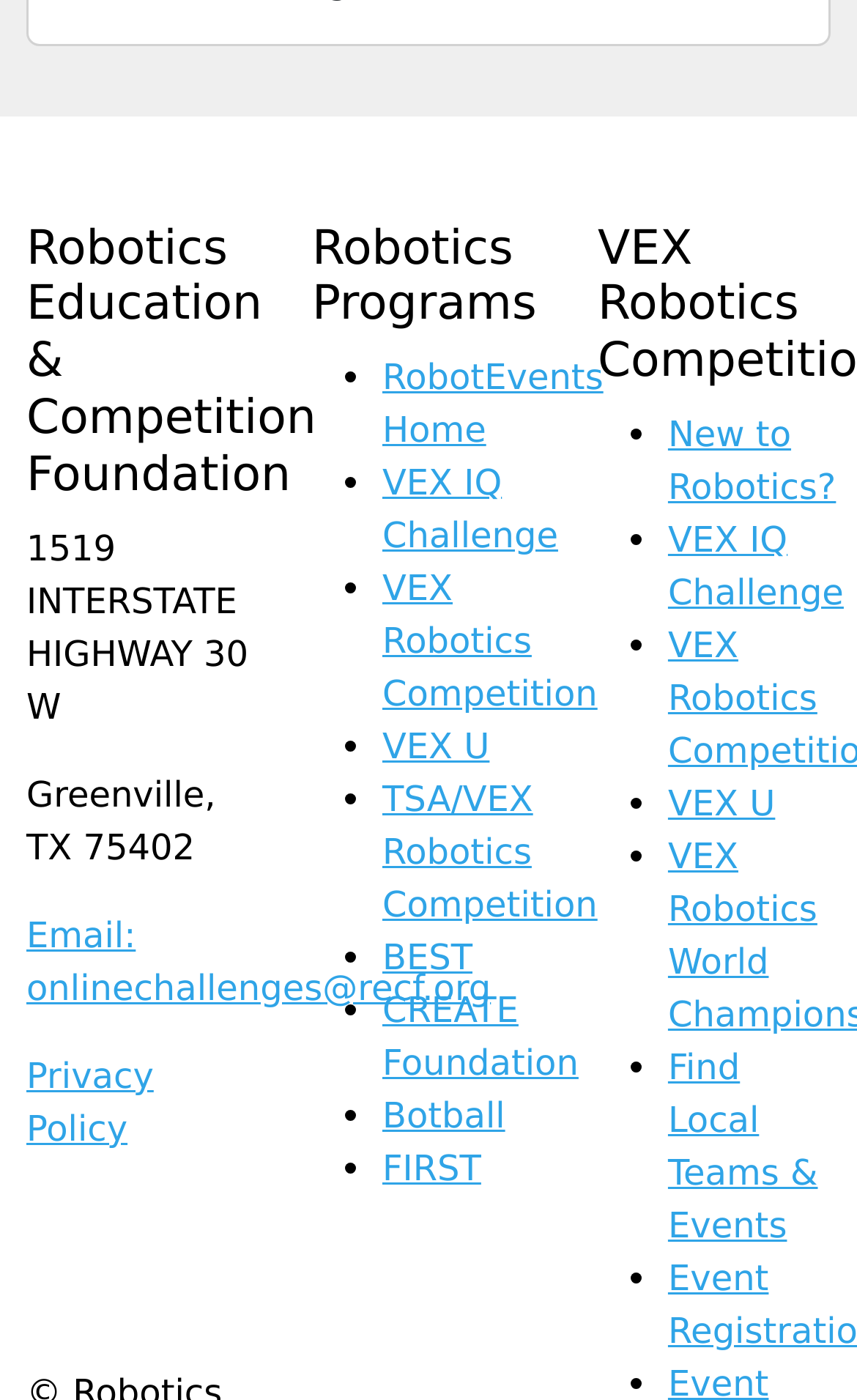Given the element description "Find Local Teams & Events" in the screenshot, predict the bounding box coordinates of that UI element.

[0.779, 0.747, 0.954, 0.89]